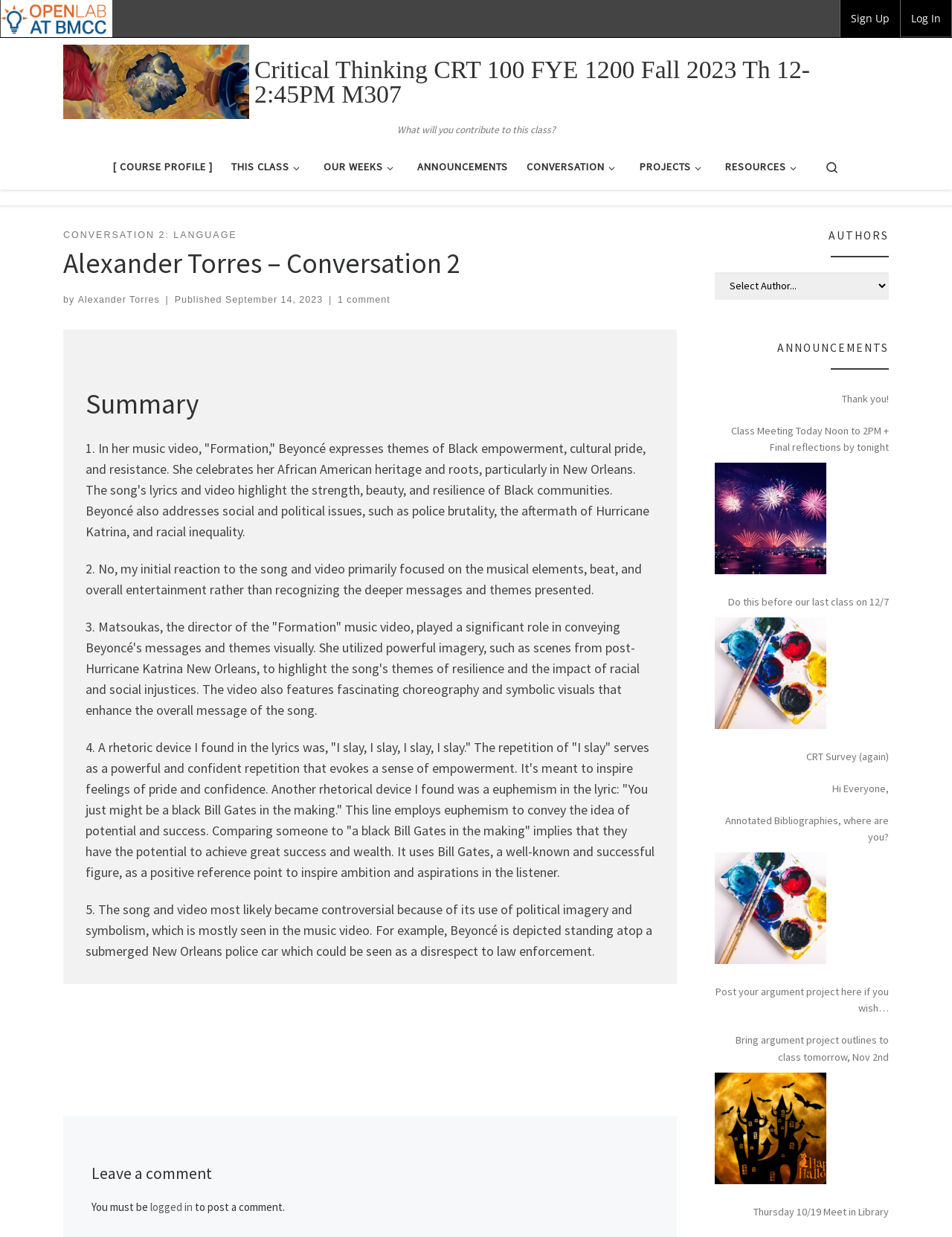Determine the bounding box coordinates for the clickable element to execute this instruction: "Click on the 'Critical Thinking CRT 100 FYE 1200 Fall 2023 Th 12-2:45PM M307' link". Provide the coordinates as four float numbers between 0 and 1, i.e., [left, top, right, bottom].

[0.267, 0.046, 0.928, 0.087]